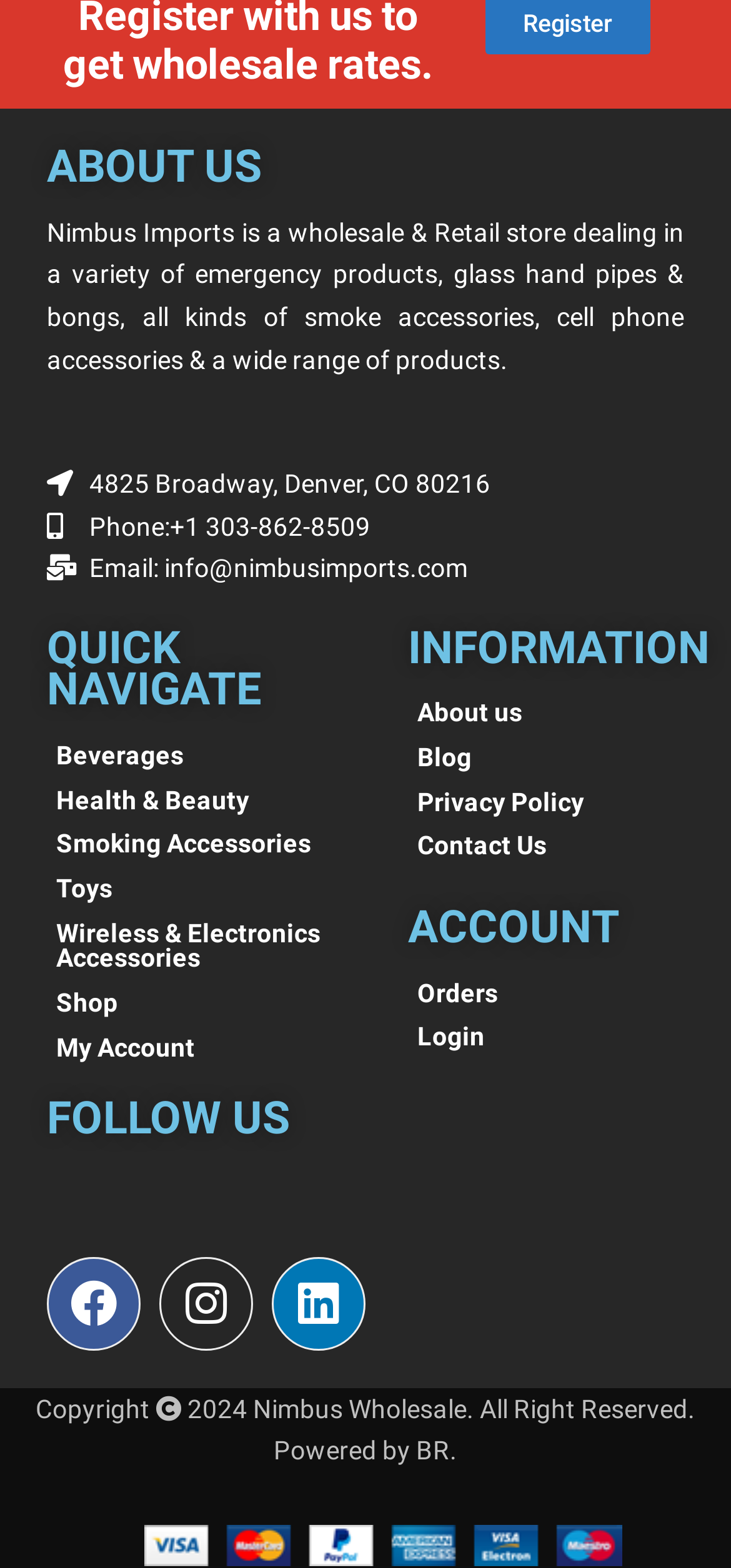Identify the bounding box coordinates of the clickable region to carry out the given instruction: "View Orders".

[0.558, 0.62, 0.936, 0.648]